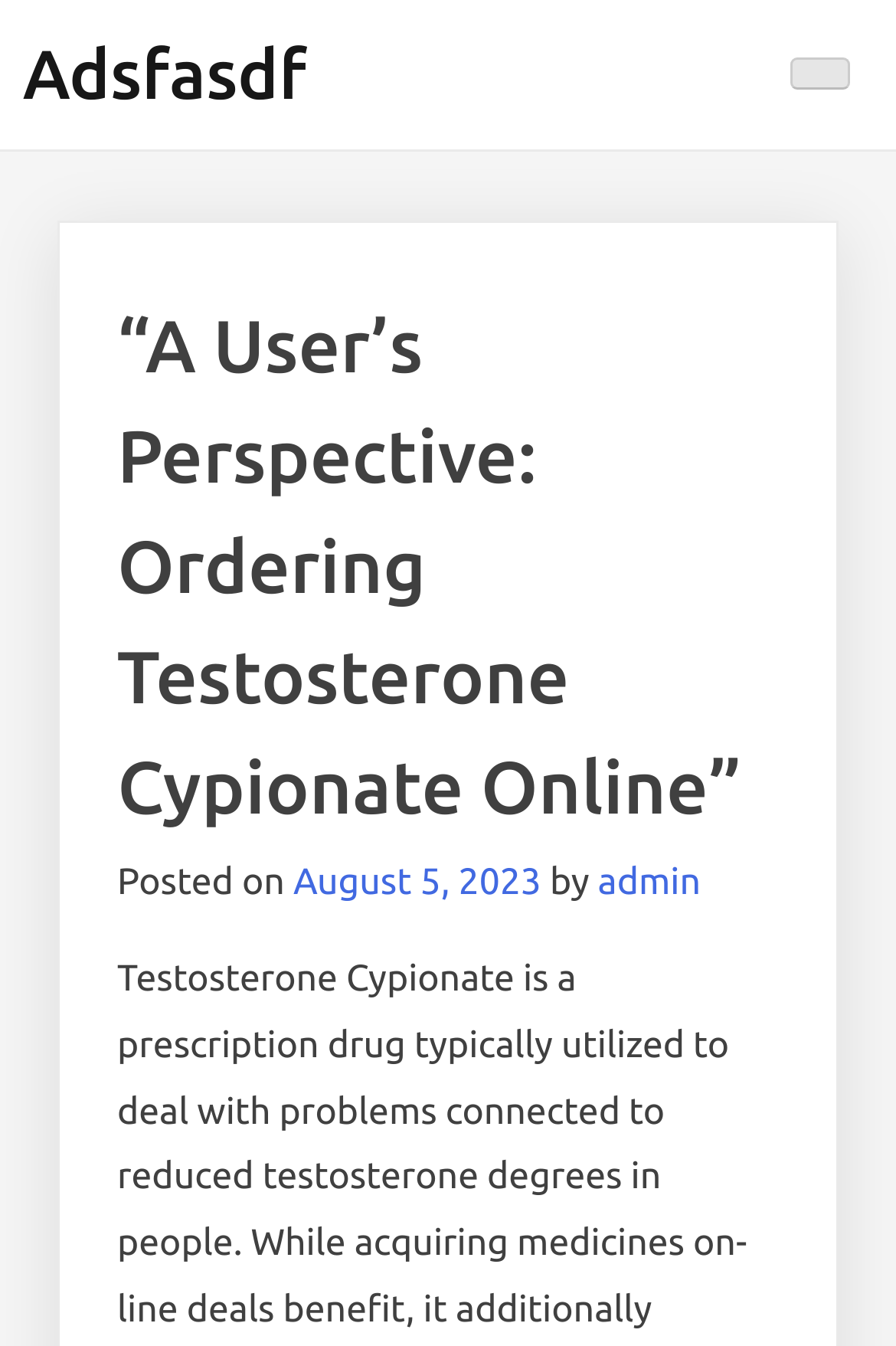What is the purpose of the link 'Adsfasdf'?
Please provide a comprehensive and detailed answer to the question.

I couldn't determine the purpose of the link 'Adsfasdf' as it doesn't provide any clear information about its functionality or destination.